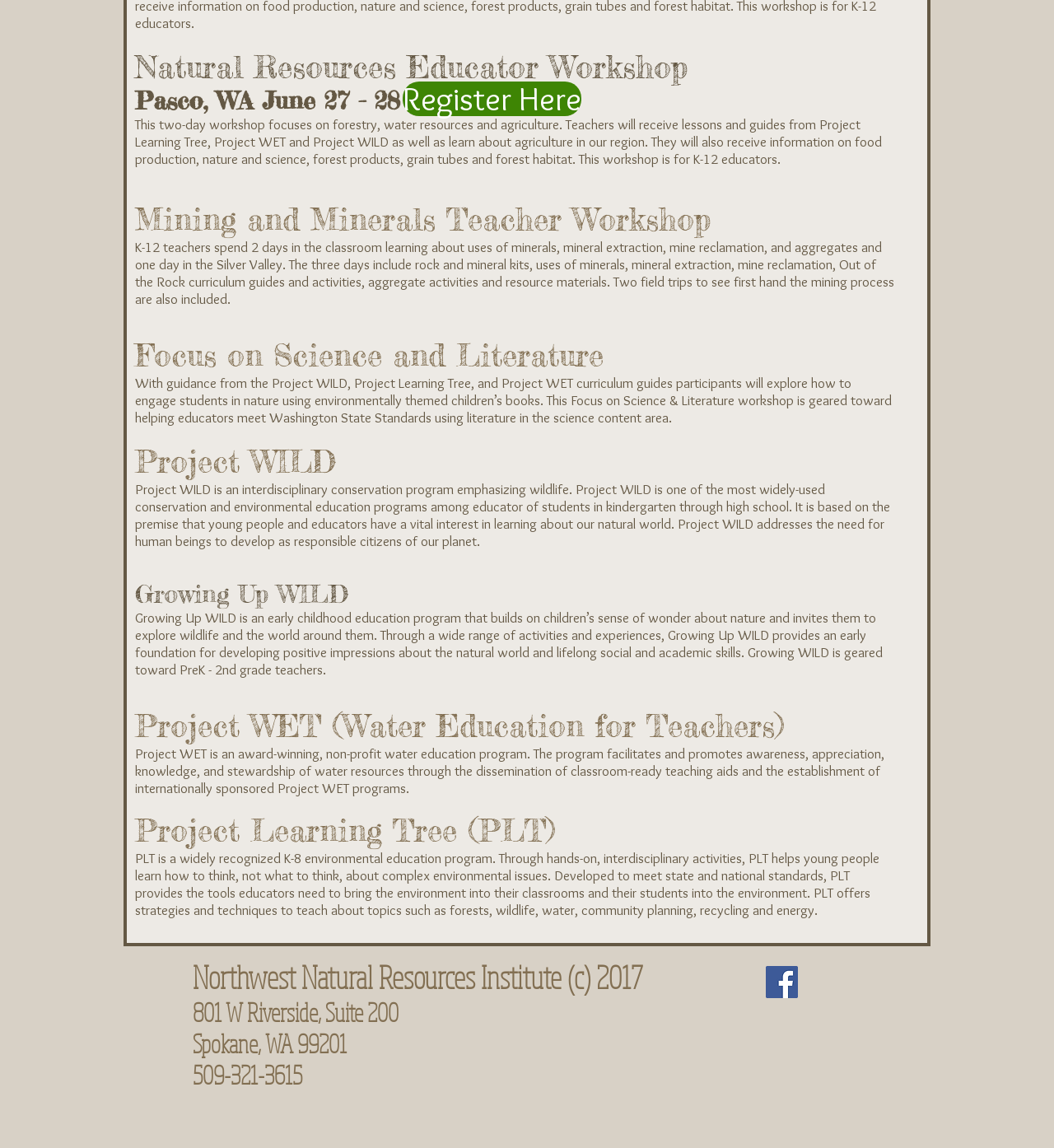Identify and provide the bounding box coordinates of the UI element described: "Privacy policy". The coordinates should be formatted as [left, top, right, bottom], with each number being a float between 0 and 1.

None